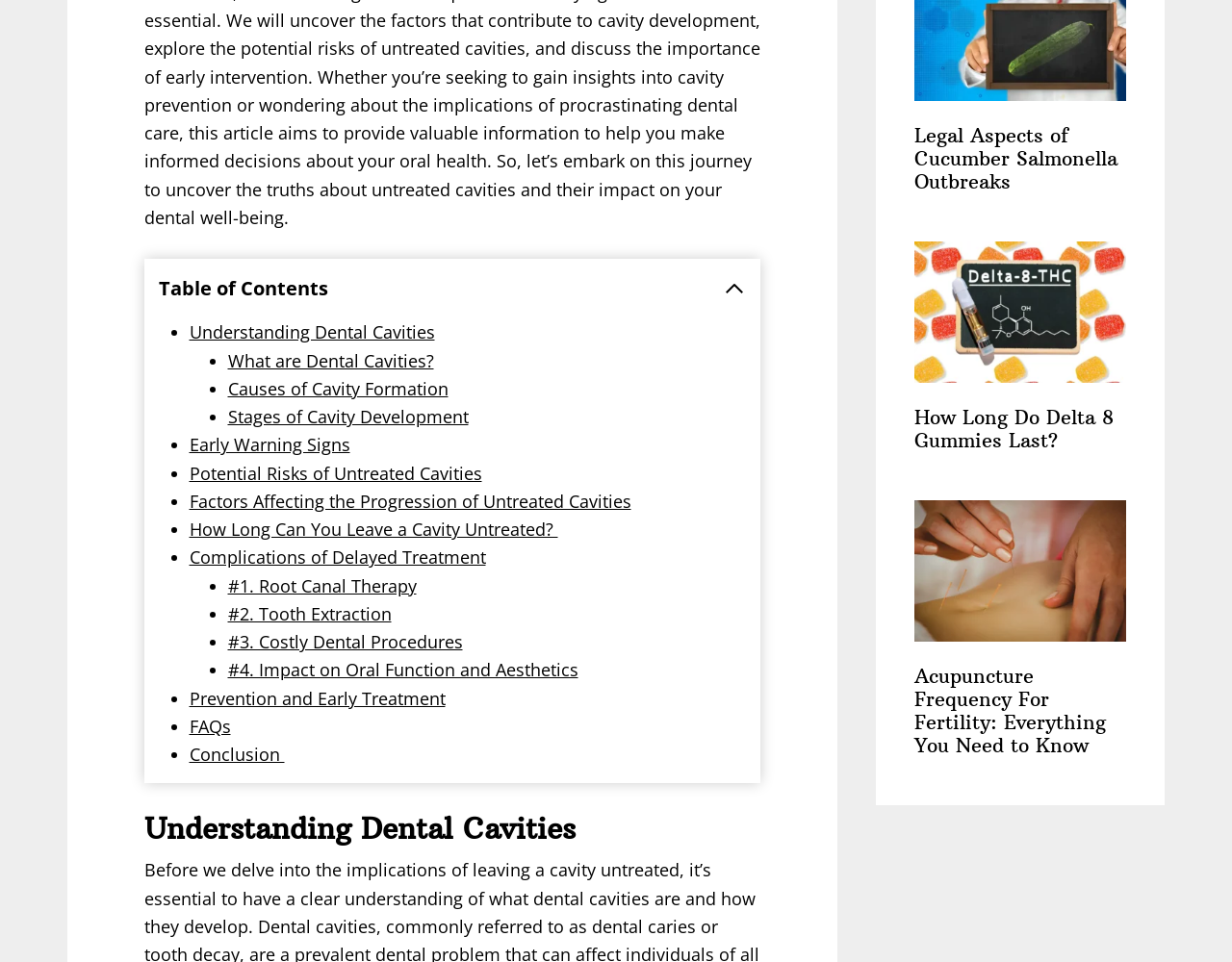Determine the coordinates of the bounding box that should be clicked to complete the instruction: "Read the article about how long do delta 8 gummies last". The coordinates should be represented by four float numbers between 0 and 1: [left, top, right, bottom].

[0.742, 0.251, 0.914, 0.48]